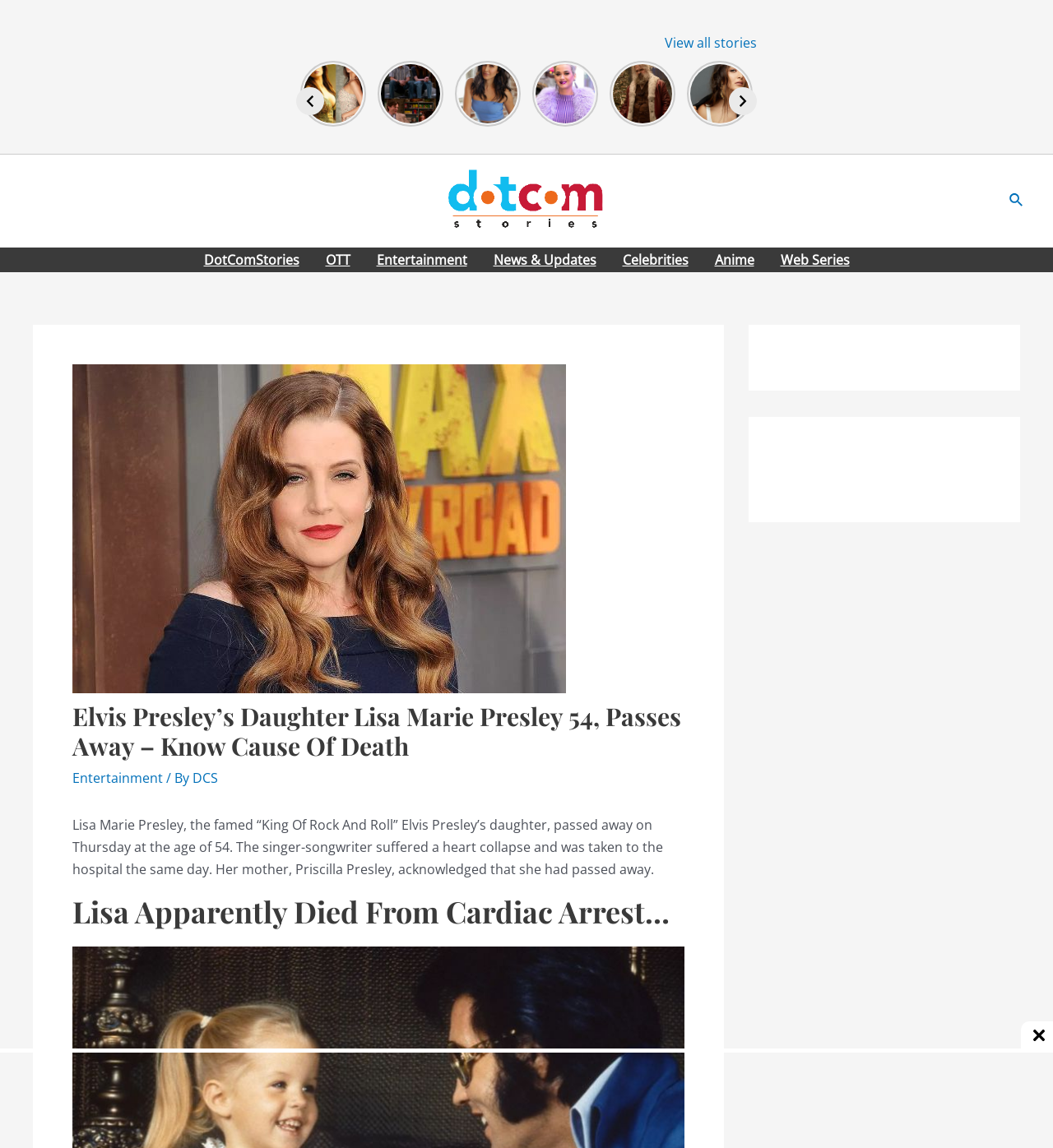Determine the main heading text of the webpage.

Elvis Presley’s Daughter Lisa Marie Presley 54, Passes Away – Know Cause Of Death